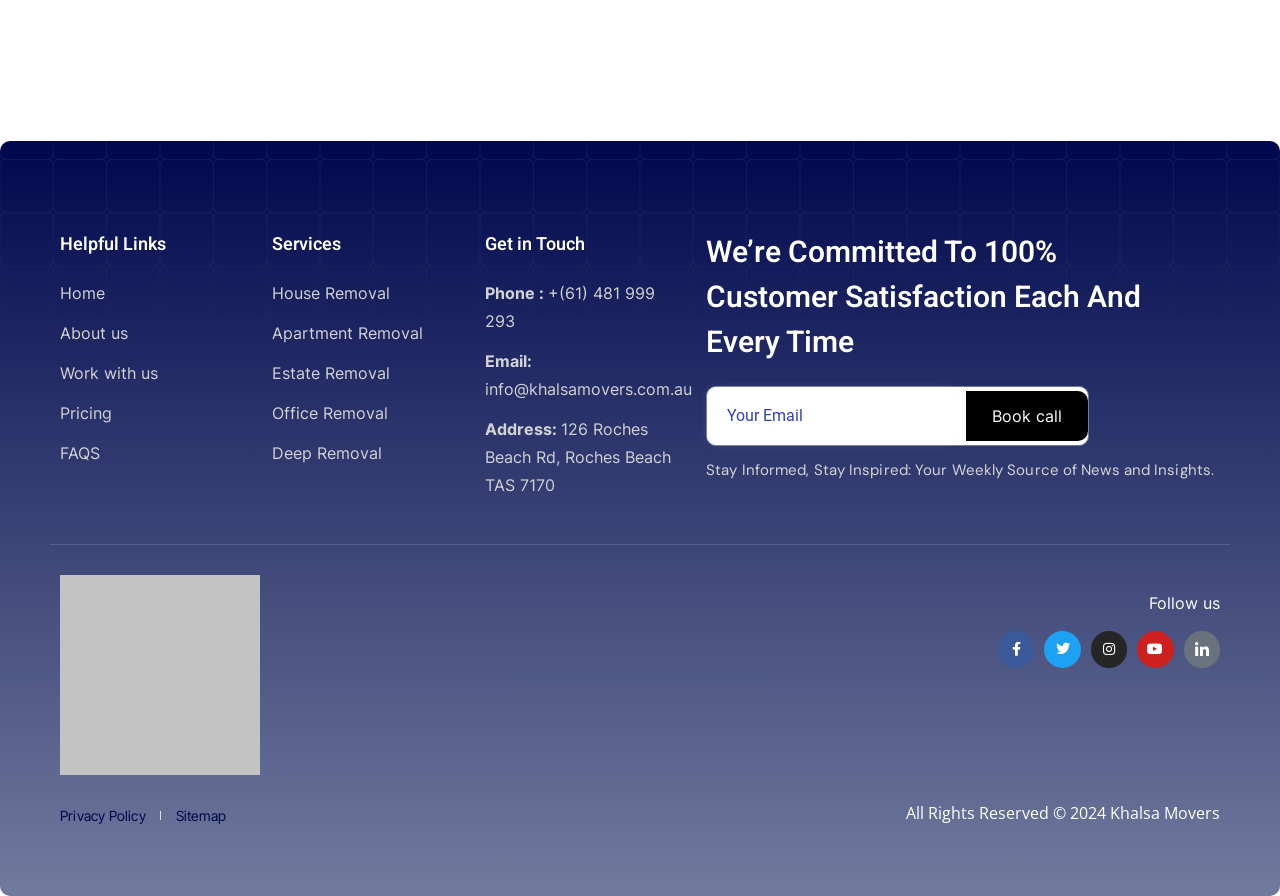Please provide a brief answer to the question using only one word or phrase: 
What is the first link in the 'Helpful Links' section?

Home